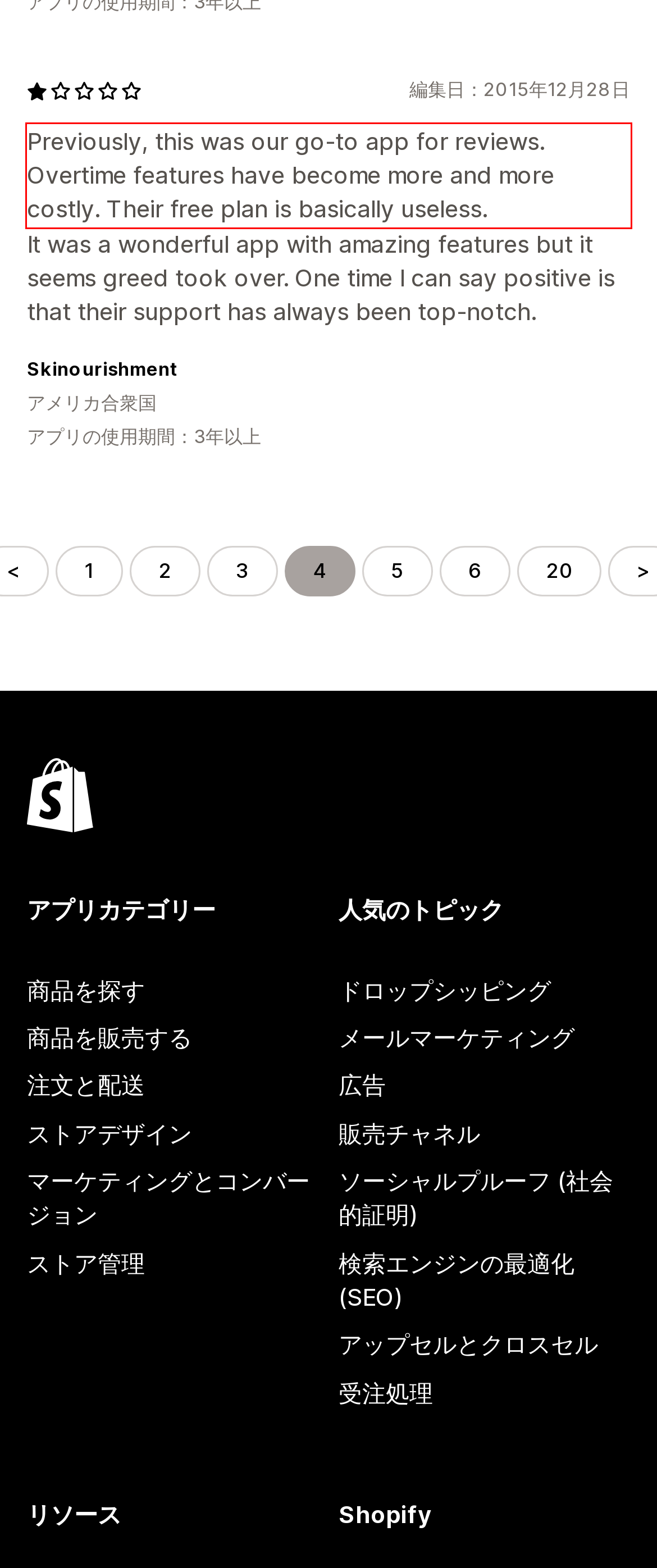Review the screenshot of the webpage and recognize the text inside the red rectangle bounding box. Provide the extracted text content.

Previously, this was our go-to app for reviews. Overtime features have become more and more costly. Their free plan is basically useless.